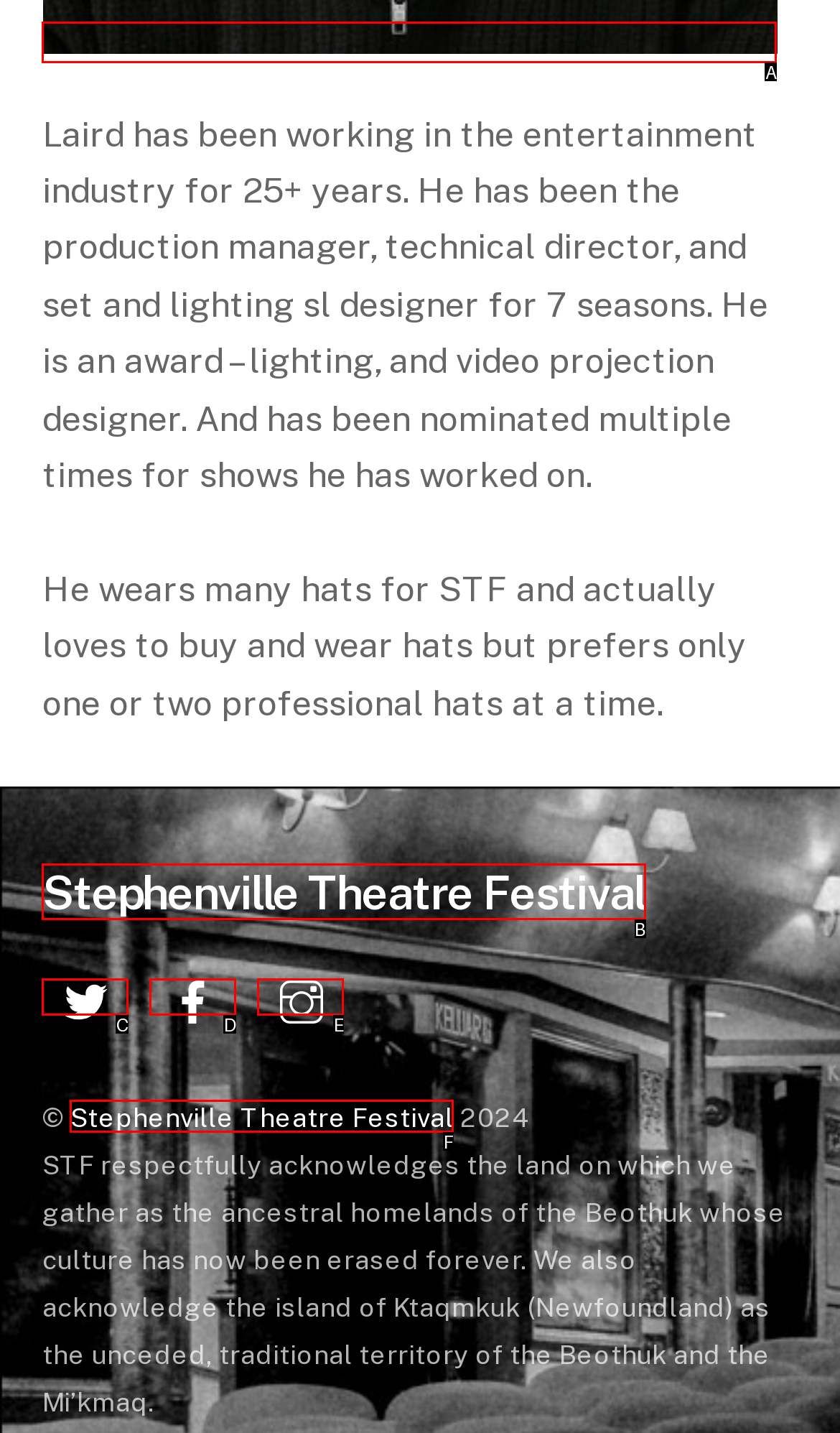Select the letter of the option that corresponds to: aria-label="facebook"
Provide the letter from the given options.

D